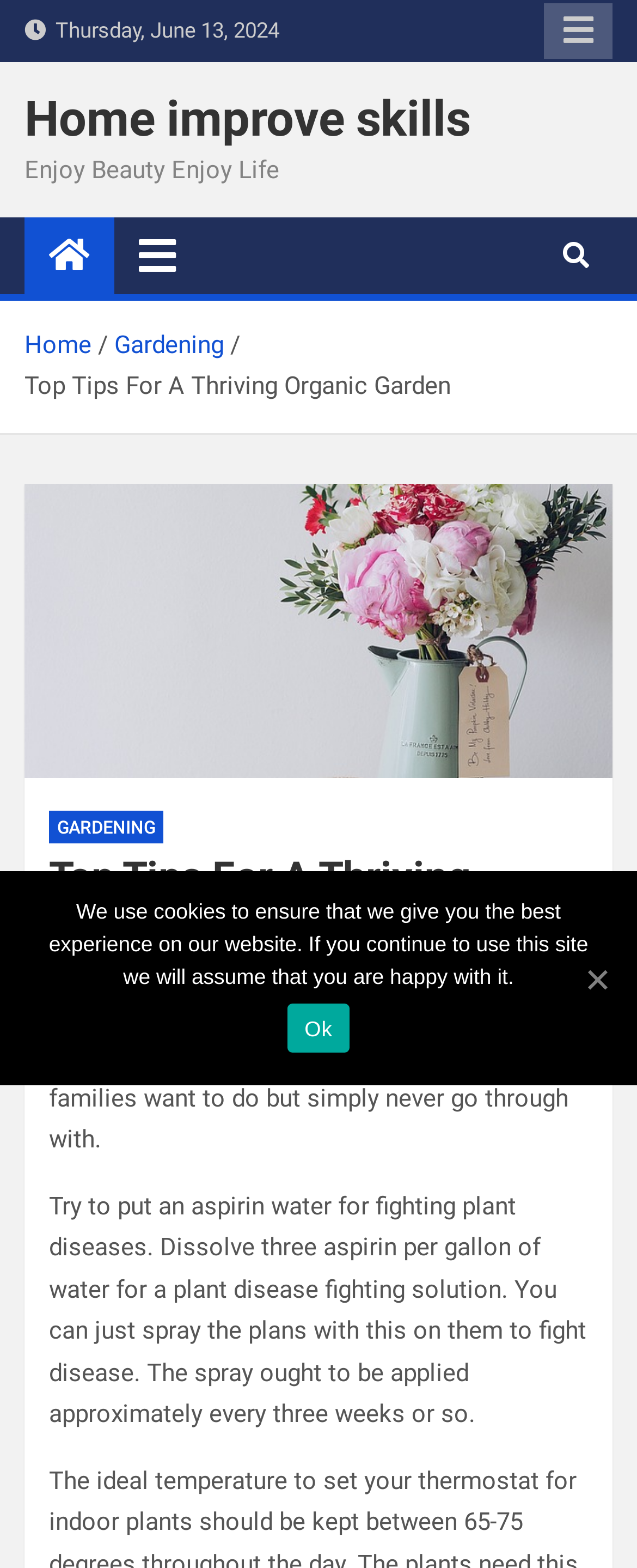Please provide the bounding box coordinates for the element that needs to be clicked to perform the following instruction: "Go to home page". The coordinates should be given as four float numbers between 0 and 1, i.e., [left, top, right, bottom].

[0.038, 0.057, 0.738, 0.094]